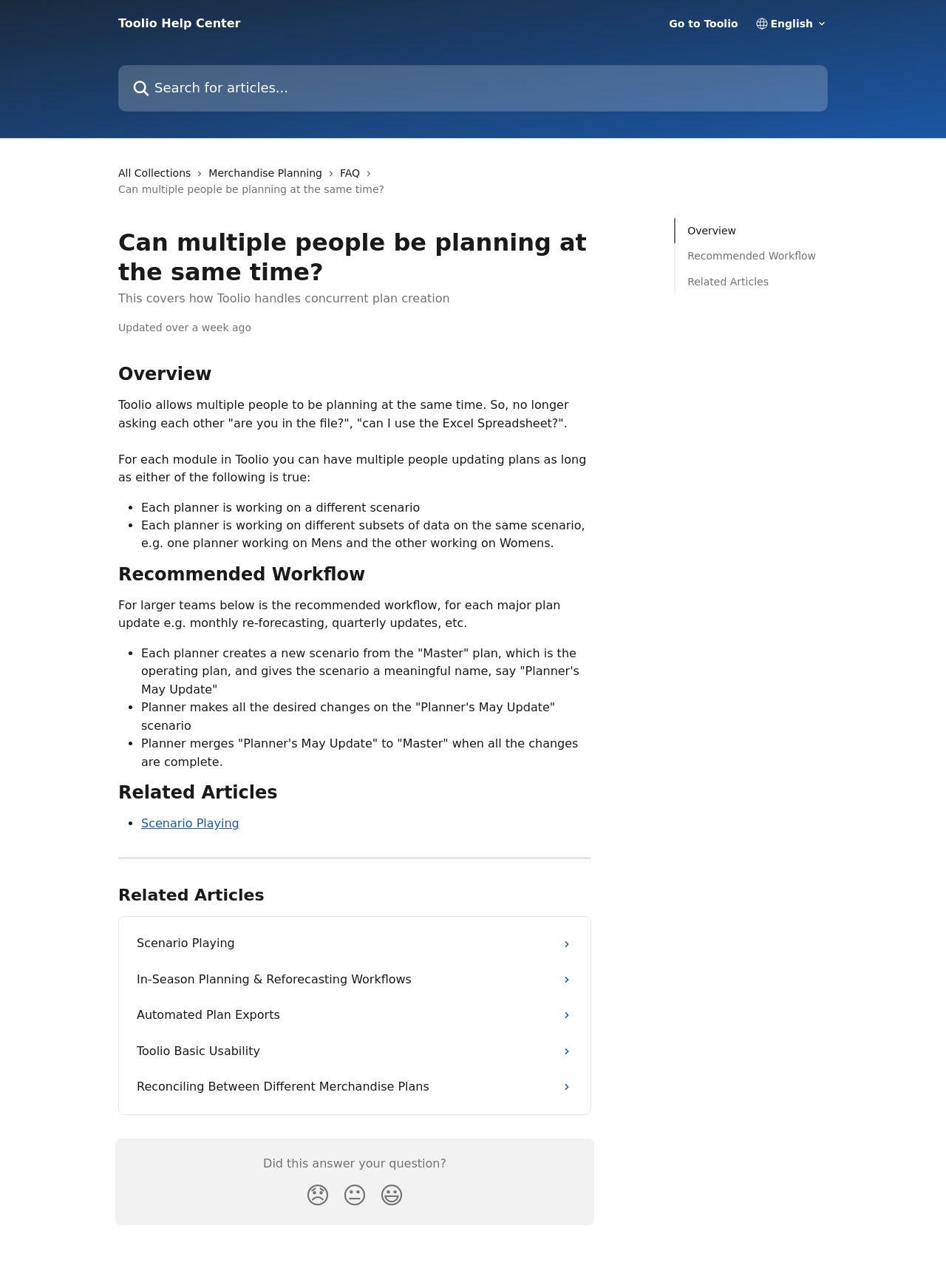Offer an extensive depiction of the webpage and its key elements.

This webpage is from the Toolio Help Center, and it provides information on how the platform handles concurrent plan creation. At the top, there is a header section with a link to go back to Toolio, a combobox, and a search bar. Below the header, there are several links to different sections, including Overview, Recommended Workflow, and Related Articles.

The main content of the page is divided into three sections: Overview, Recommended Workflow, and Related Articles. The Overview section explains that Toolio allows multiple people to plan at the same time, and it provides two conditions under which this is possible. The Recommended Workflow section outlines a workflow for larger teams, including creating a new scenario from the "Master" plan, making changes, and merging the scenario back to the "Master" plan. The Related Articles section lists several related articles, including Scenario Playing, In-Season Planning & Reforecasting Workflows, and Automated Plan Exports, each with a brief description and an image.

At the bottom of the page, there is a section that asks "Did this answer your question?" and provides three reaction buttons: Disappointed, Neutral, and Smiley.